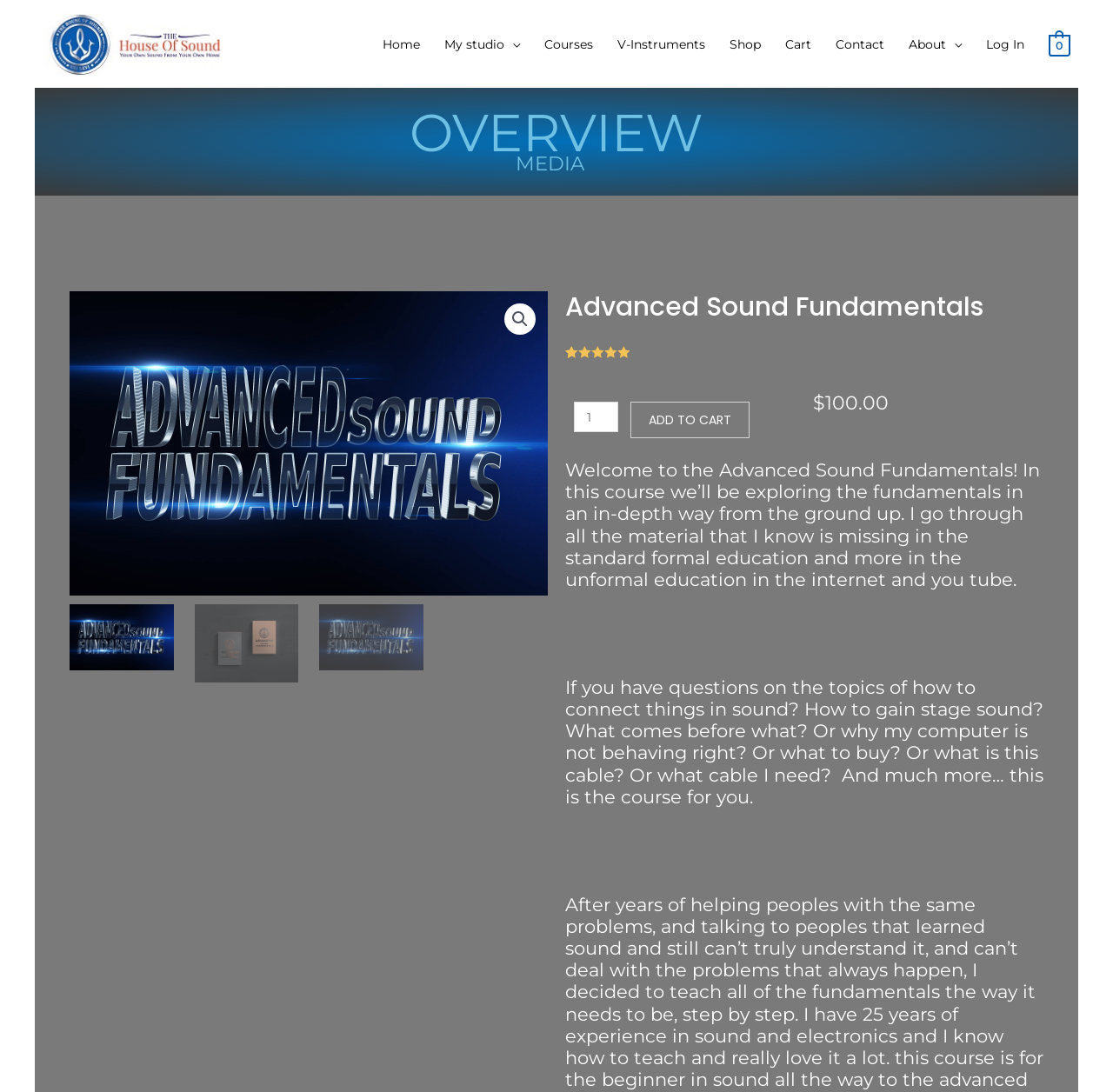Please identify the bounding box coordinates of the area that needs to be clicked to follow this instruction: "Change the product quantity".

[0.516, 0.368, 0.555, 0.396]